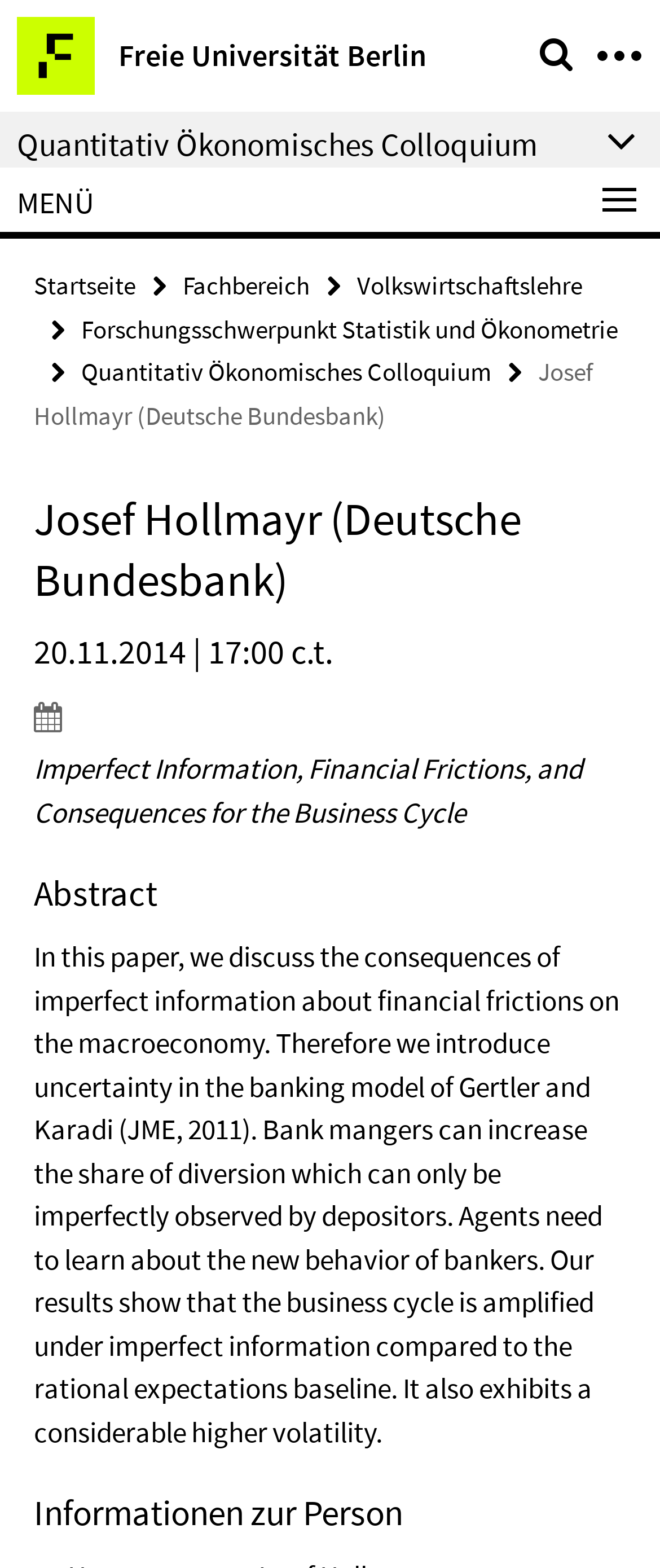What is the name of the university? Observe the screenshot and provide a one-word or short phrase answer.

Freie Universität Berlin